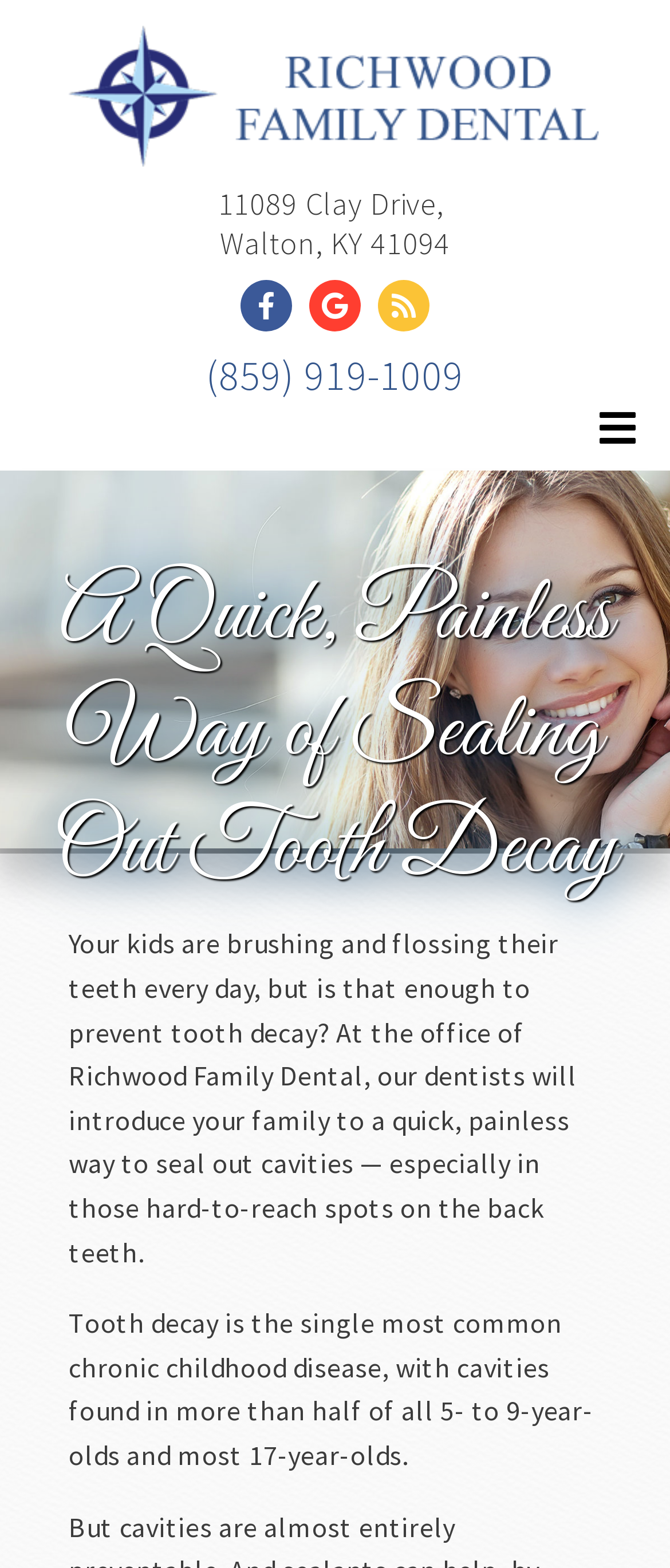Determine which piece of text is the heading of the webpage and provide it.

A Quick, Painless Way of Sealing Out Tooth Decay